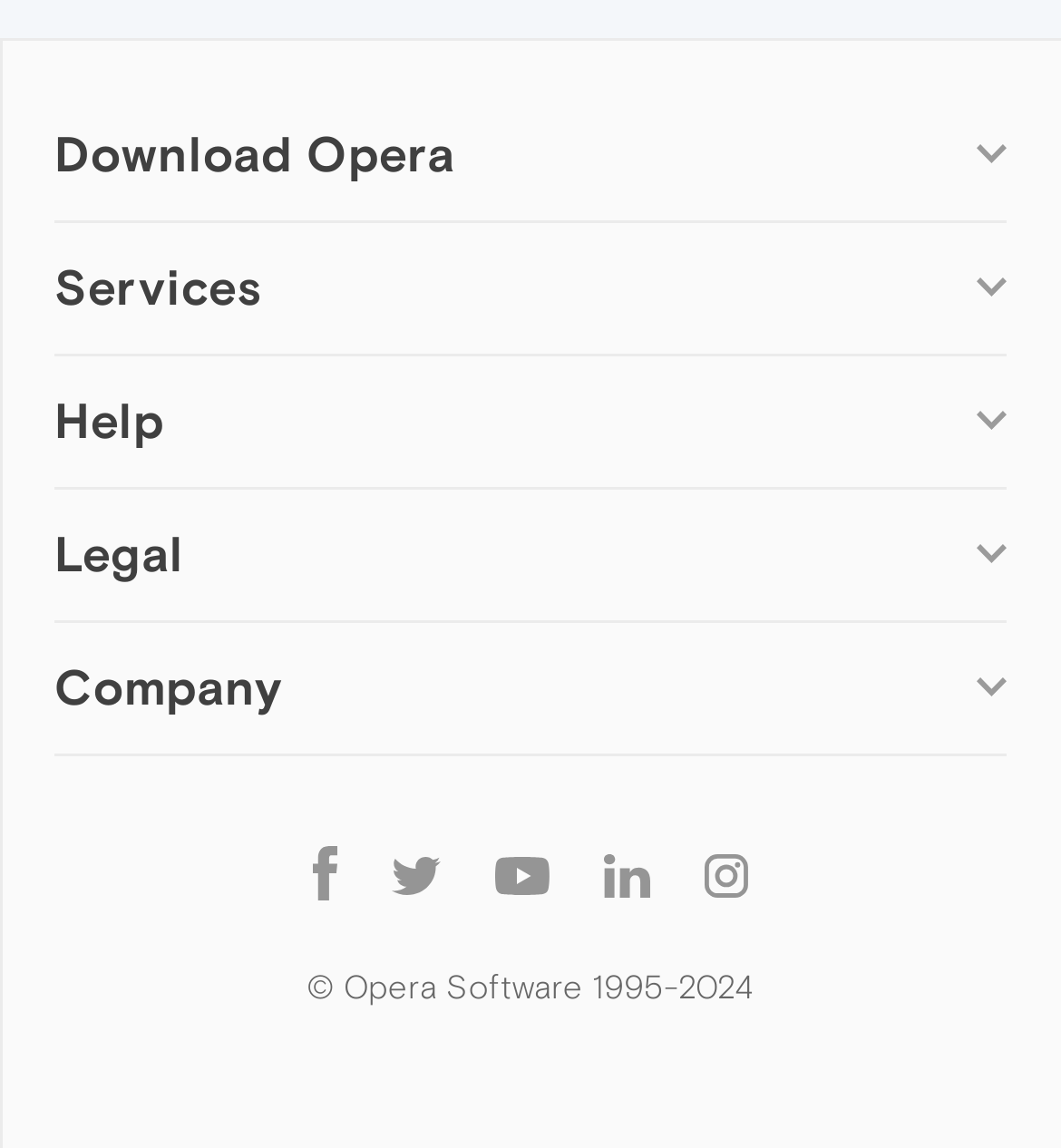Please specify the bounding box coordinates of the region to click in order to perform the following instruction: "Follow Opera on Facebook".

[0.269, 0.731, 0.344, 0.79]